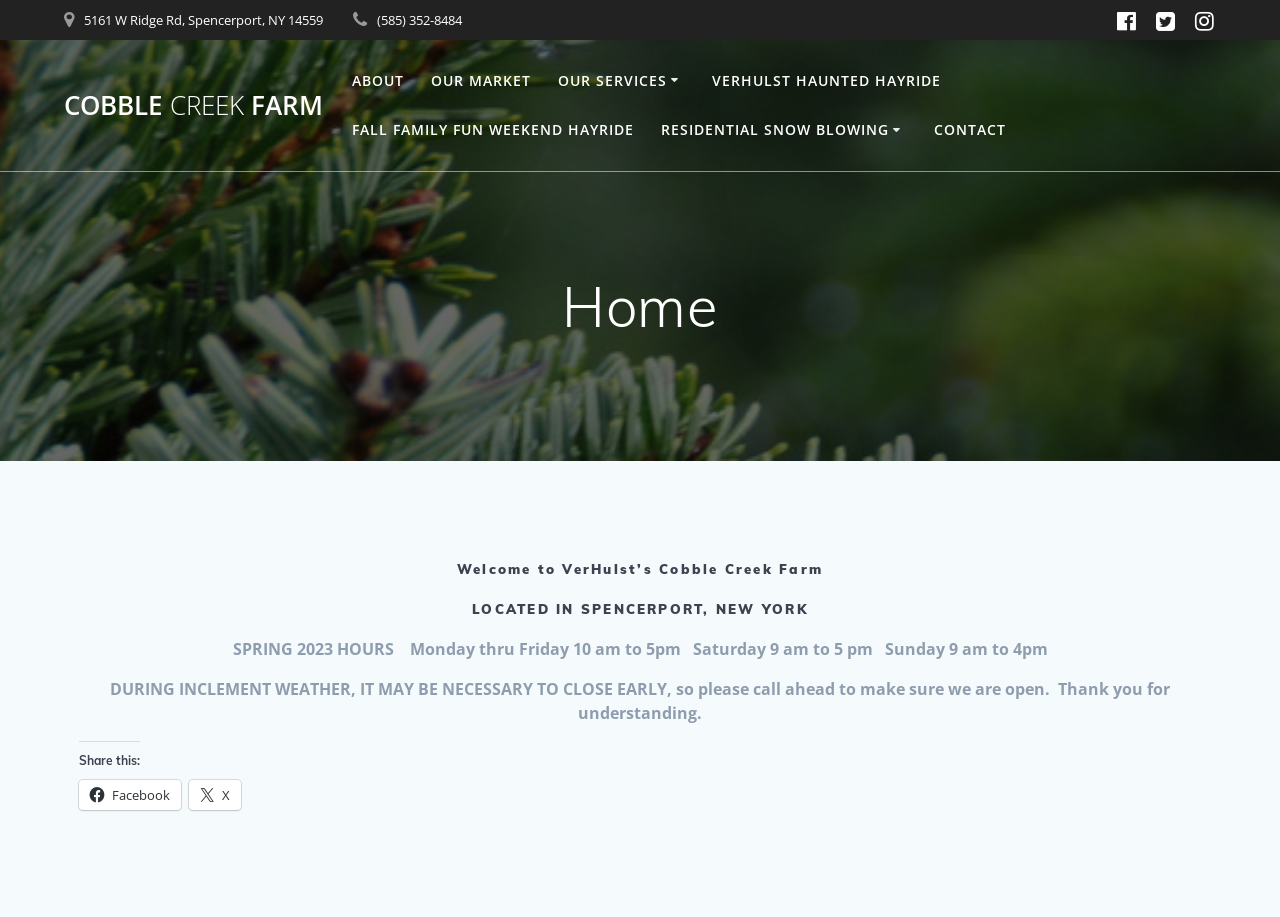Locate the UI element described by Retail and Wholesale Sales and provide its bounding box coordinates. Use the format (top-left x, top-left y, bottom-right x, bottom-right y) with all values as floating point numbers between 0 and 1.

[0.436, 0.204, 0.63, 0.249]